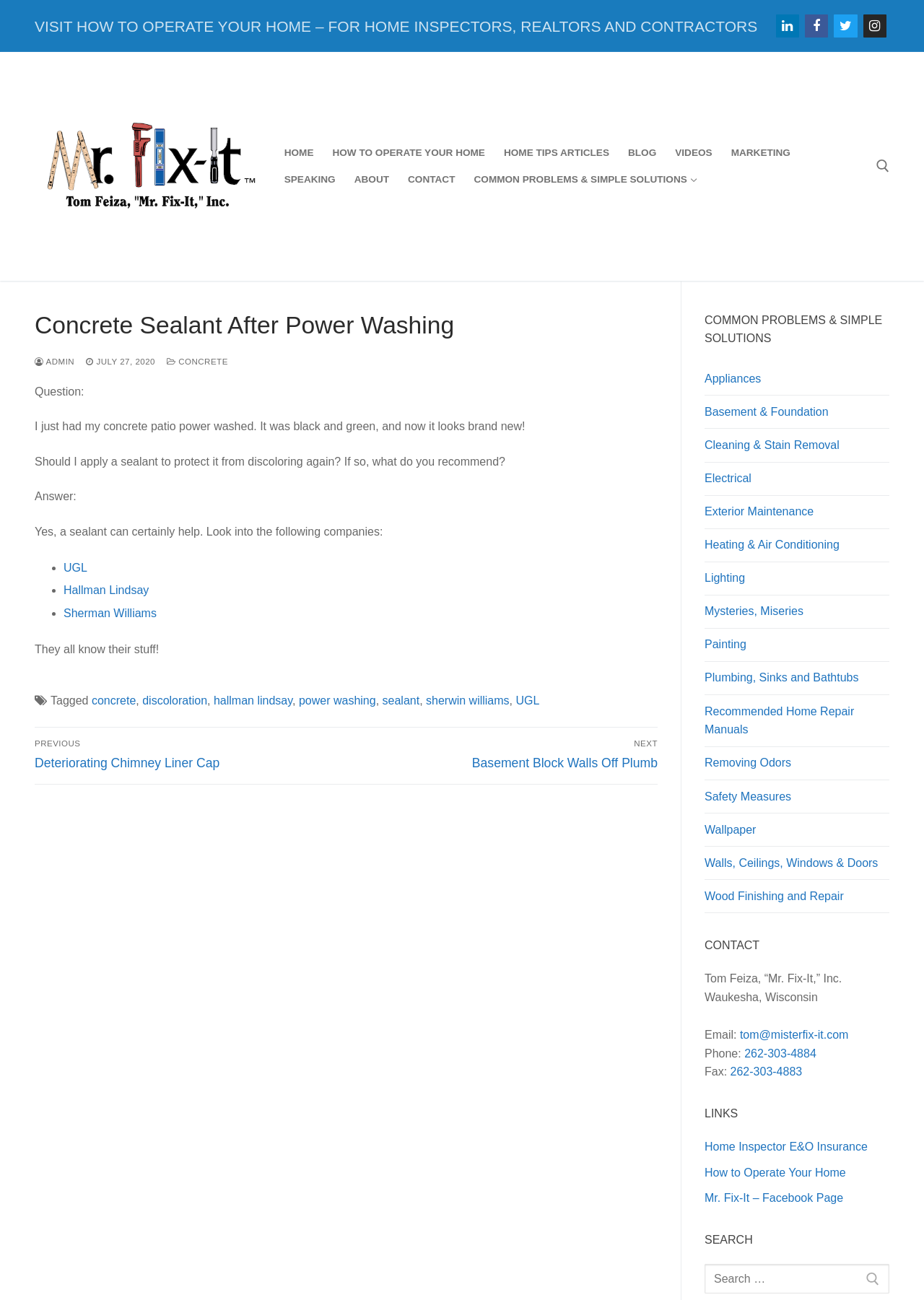Please determine the bounding box coordinates of the clickable area required to carry out the following instruction: "Visit MisterFix-It.com homepage". The coordinates must be four float numbers between 0 and 1, represented as [left, top, right, bottom].

[0.038, 0.04, 0.285, 0.216]